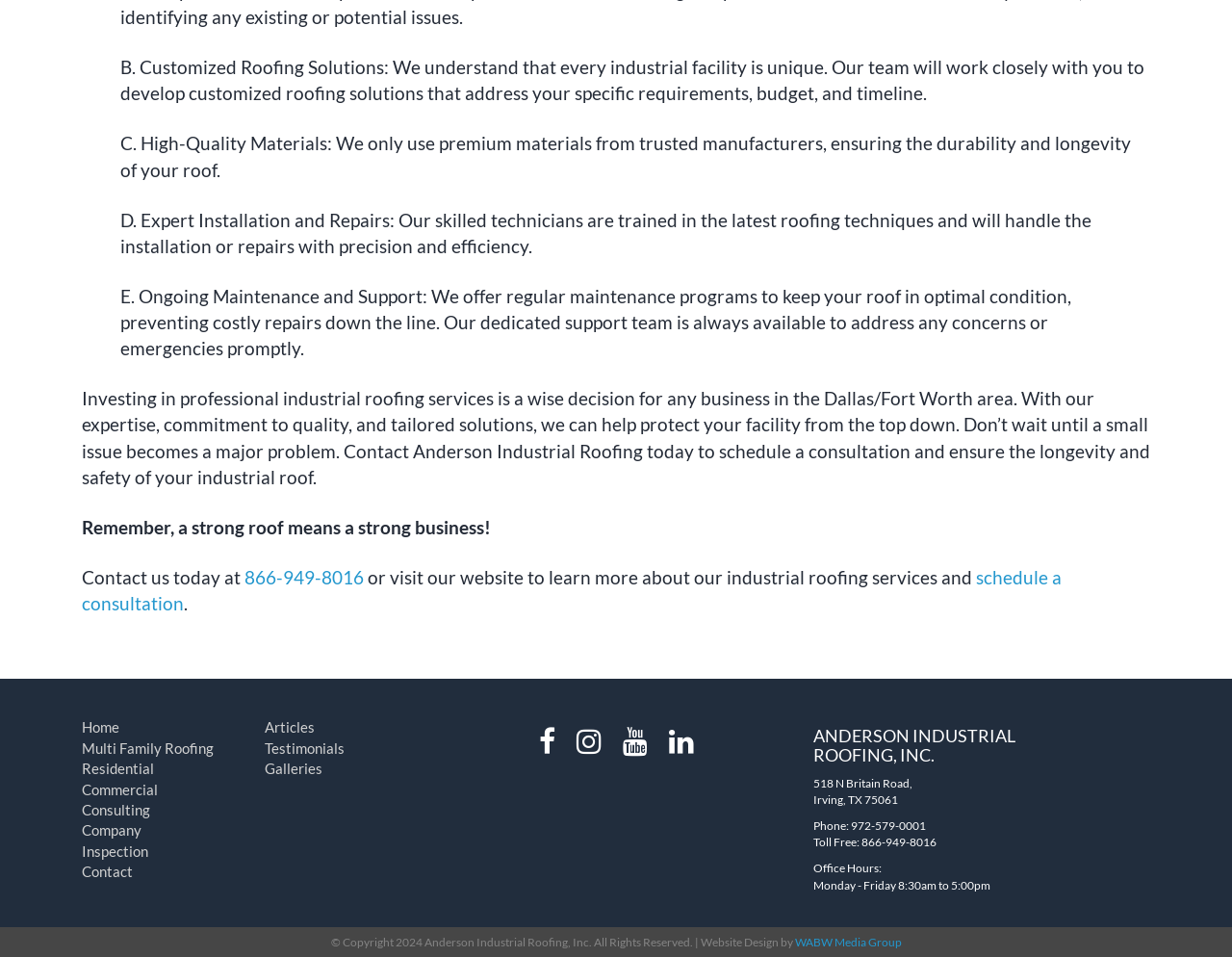Could you provide the bounding box coordinates for the portion of the screen to click to complete this instruction: "Learn more about industrial roofing services"?

[0.295, 0.592, 0.792, 0.615]